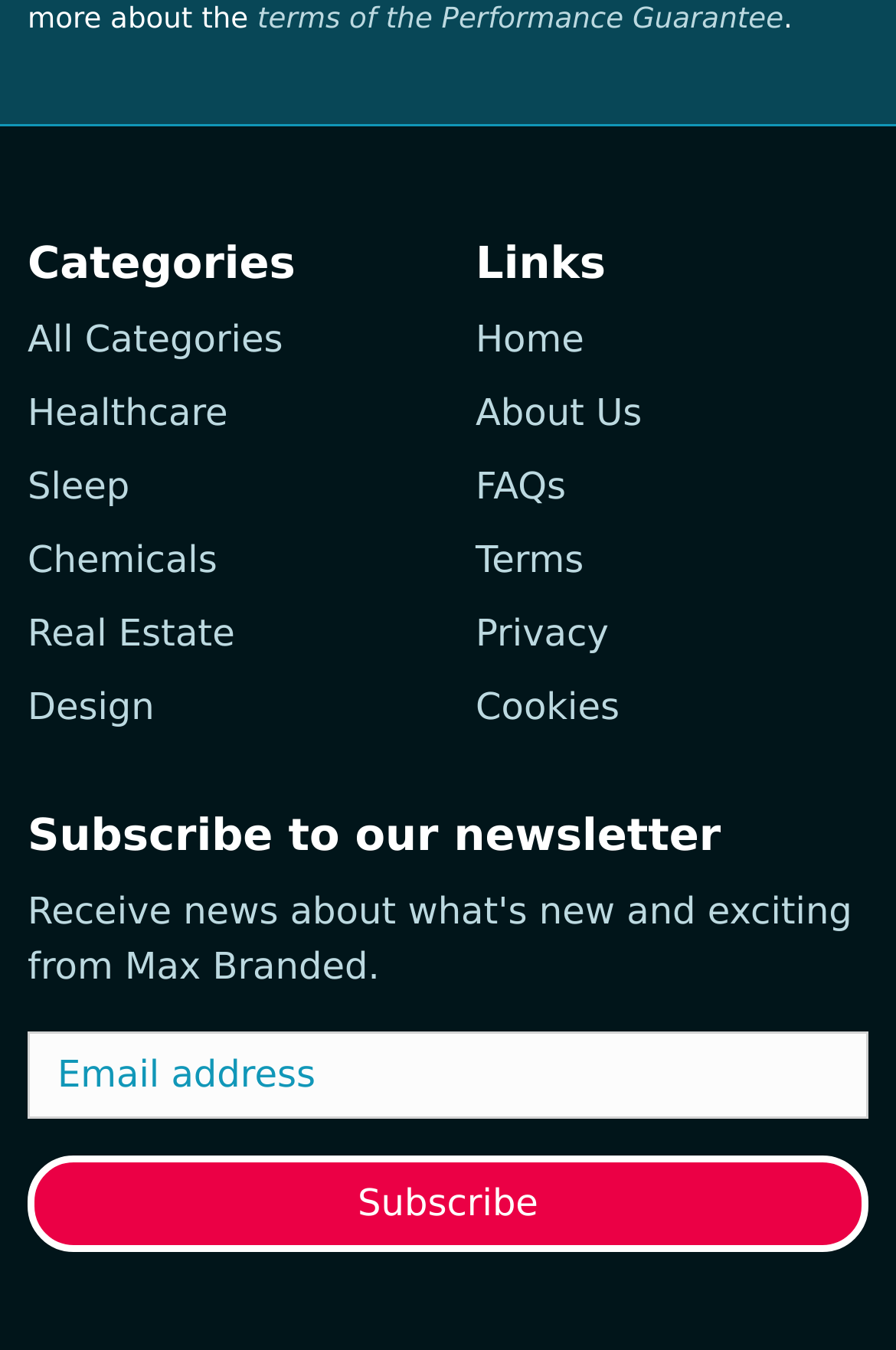Predict the bounding box coordinates for the UI element described as: "Terms". The coordinates should be four float numbers between 0 and 1, presented as [left, top, right, bottom].

[0.531, 0.398, 0.652, 0.43]